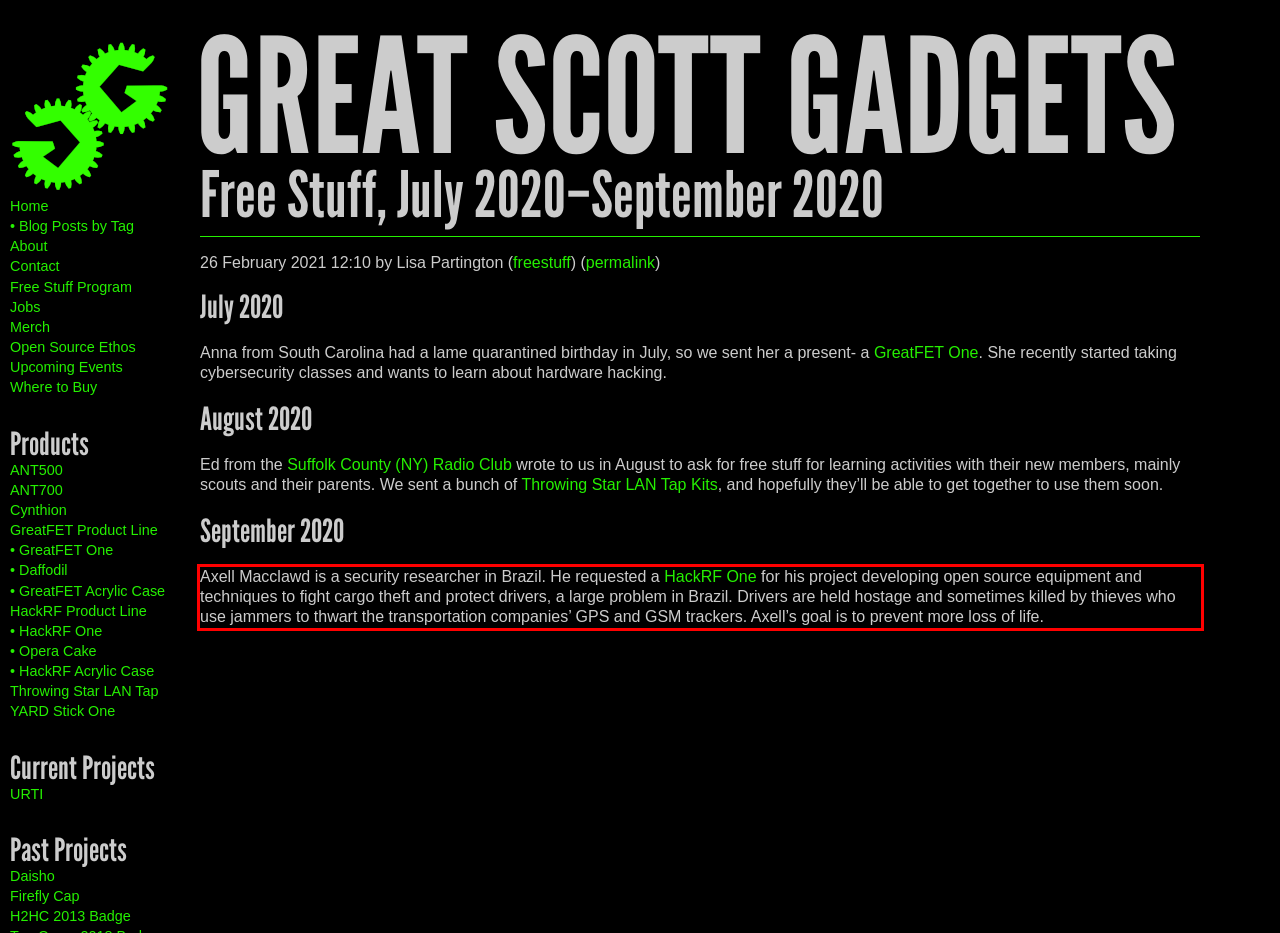You are given a screenshot showing a webpage with a red bounding box. Perform OCR to capture the text within the red bounding box.

Axell Macclawd is a security researcher in Brazil. He requested a HackRF One for his project developing open source equipment and techniques to fight cargo theft and protect drivers, a large problem in Brazil. Drivers are held hostage and sometimes killed by thieves who use jammers to thwart the transportation companies’ GPS and GSM trackers. Axell’s goal is to prevent more loss of life.